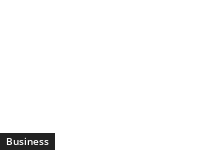Carefully observe the image and respond to the question with a detailed answer:
What type of design is used for the 'Business' link?

The design of the 'Business' link is minimalistic, which underscores the importance of straightforward navigation and facilitates user engagement with business content, including news, expert insights, and market analysis.